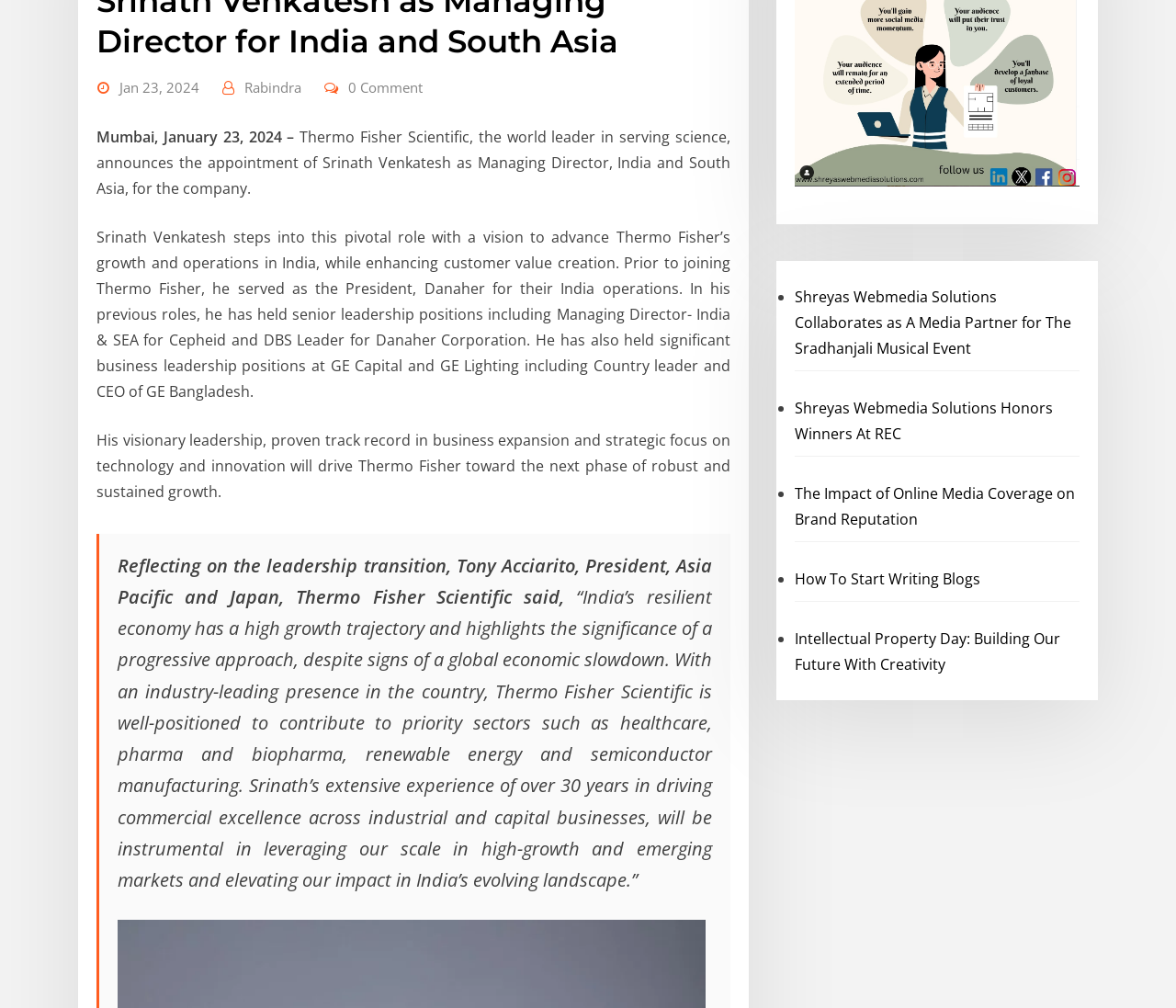Using the webpage screenshot, find the UI element described by 0 Comment. Provide the bounding box coordinates in the format (top-left x, top-left y, bottom-right x, bottom-right y), ensuring all values are floating point numbers between 0 and 1.

[0.296, 0.075, 0.359, 0.099]